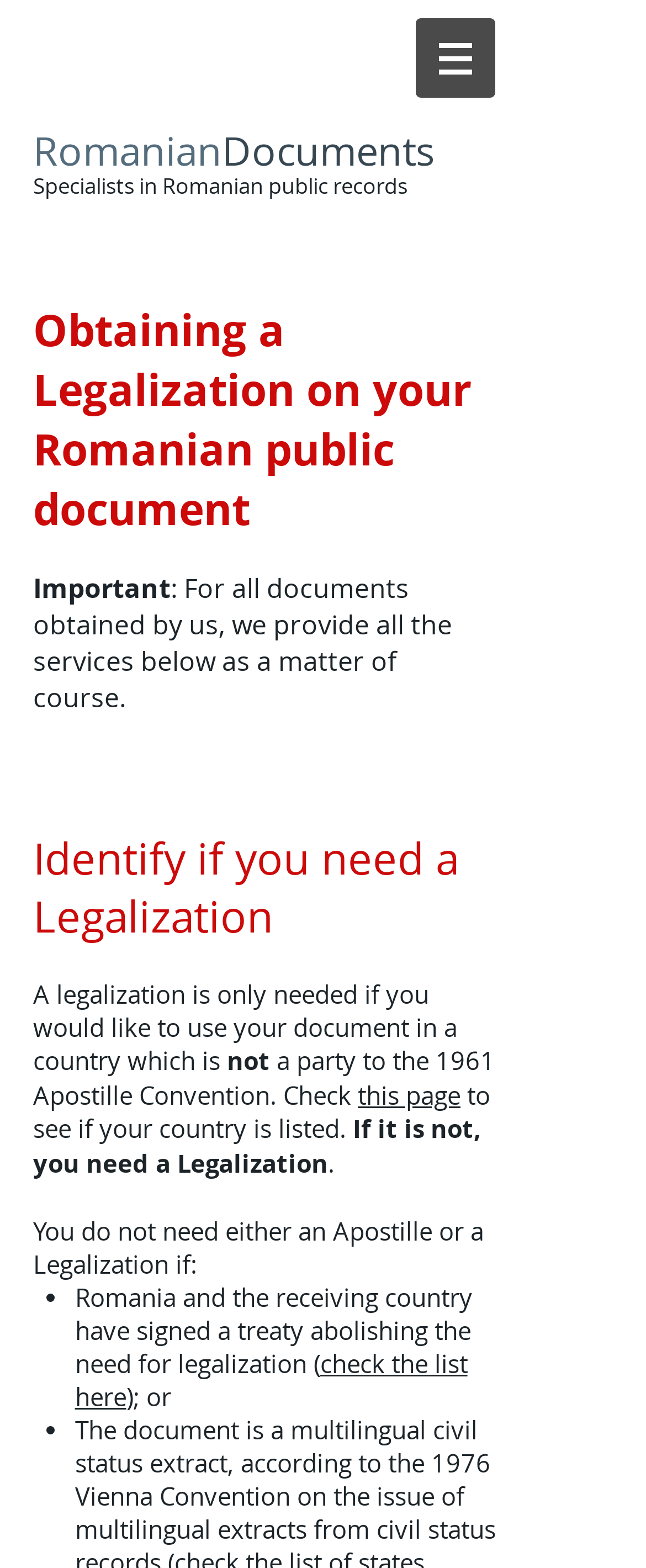Provide a one-word or brief phrase answer to the question:
What is the purpose of the website?

Legalization of Romanian documents